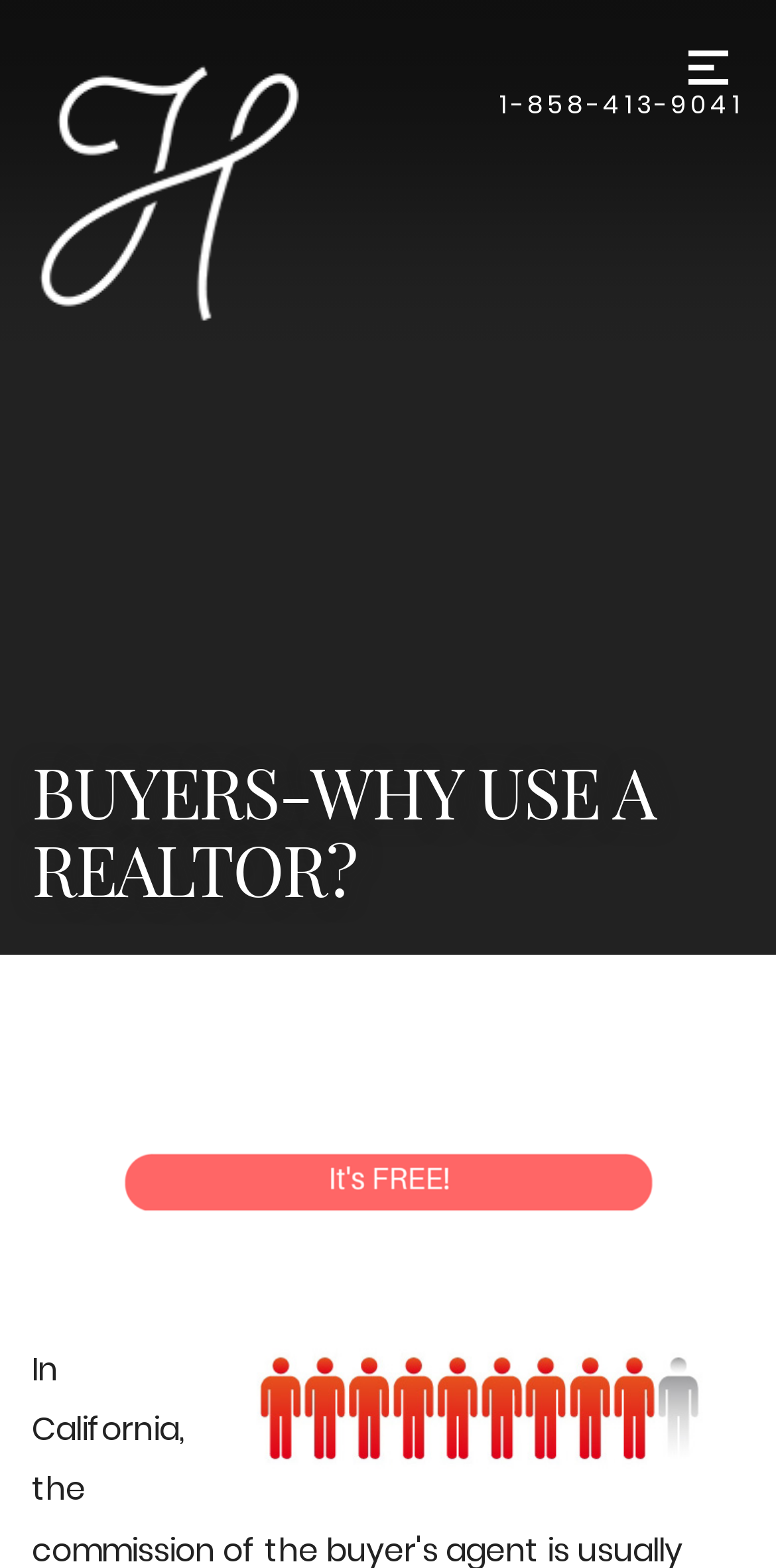What is the purpose of the webpage?
From the screenshot, provide a brief answer in one word or phrase.

To inform buyers about using a realtor